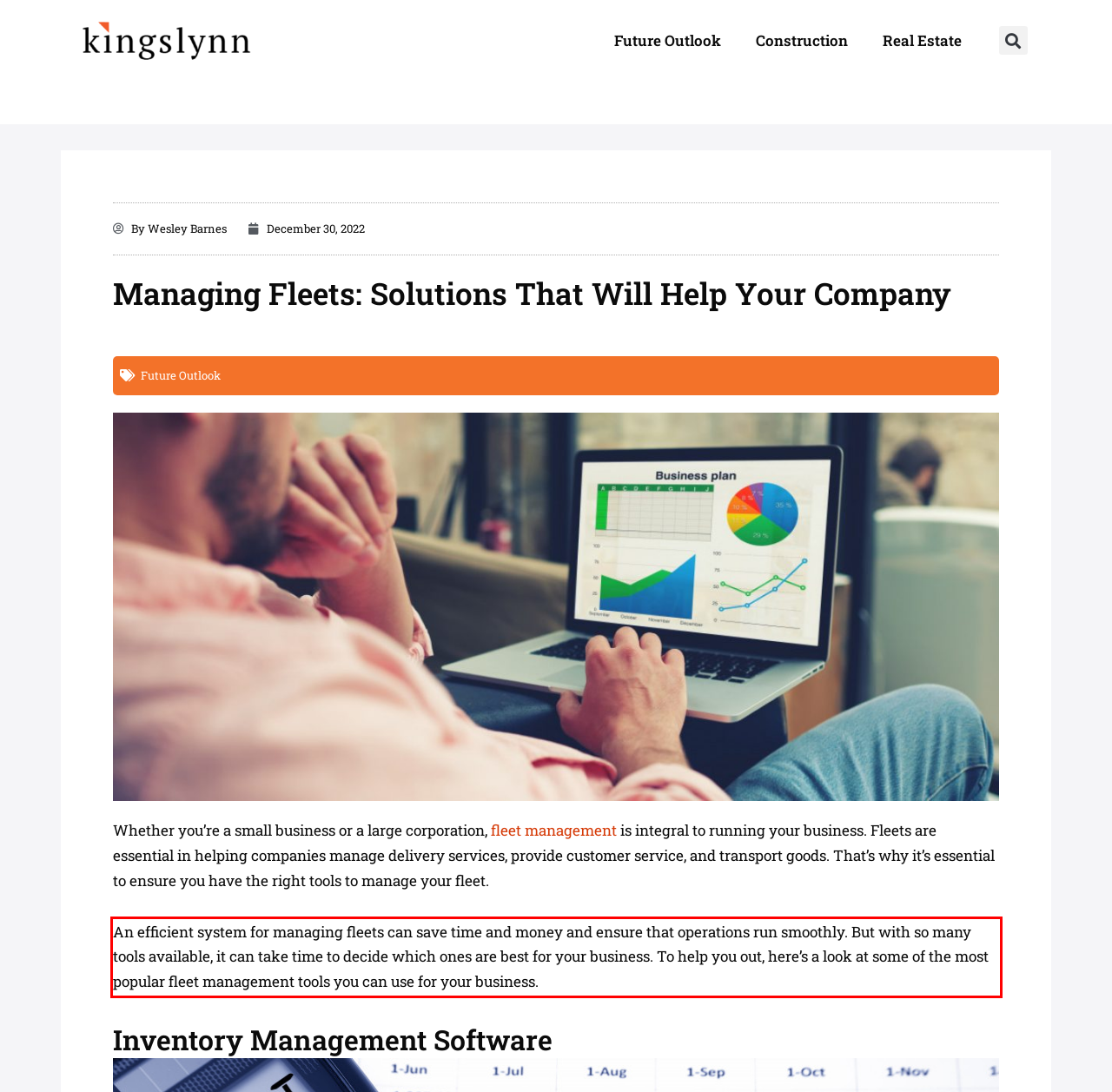Look at the provided screenshot of the webpage and perform OCR on the text within the red bounding box.

An efficient system for managing fleets can save time and money and ensure that operations run smoothly. But with so many tools available, it can take time to decide which ones are best for your business. To help you out, here’s a look at some of the most popular fleet management tools you can use for your business.